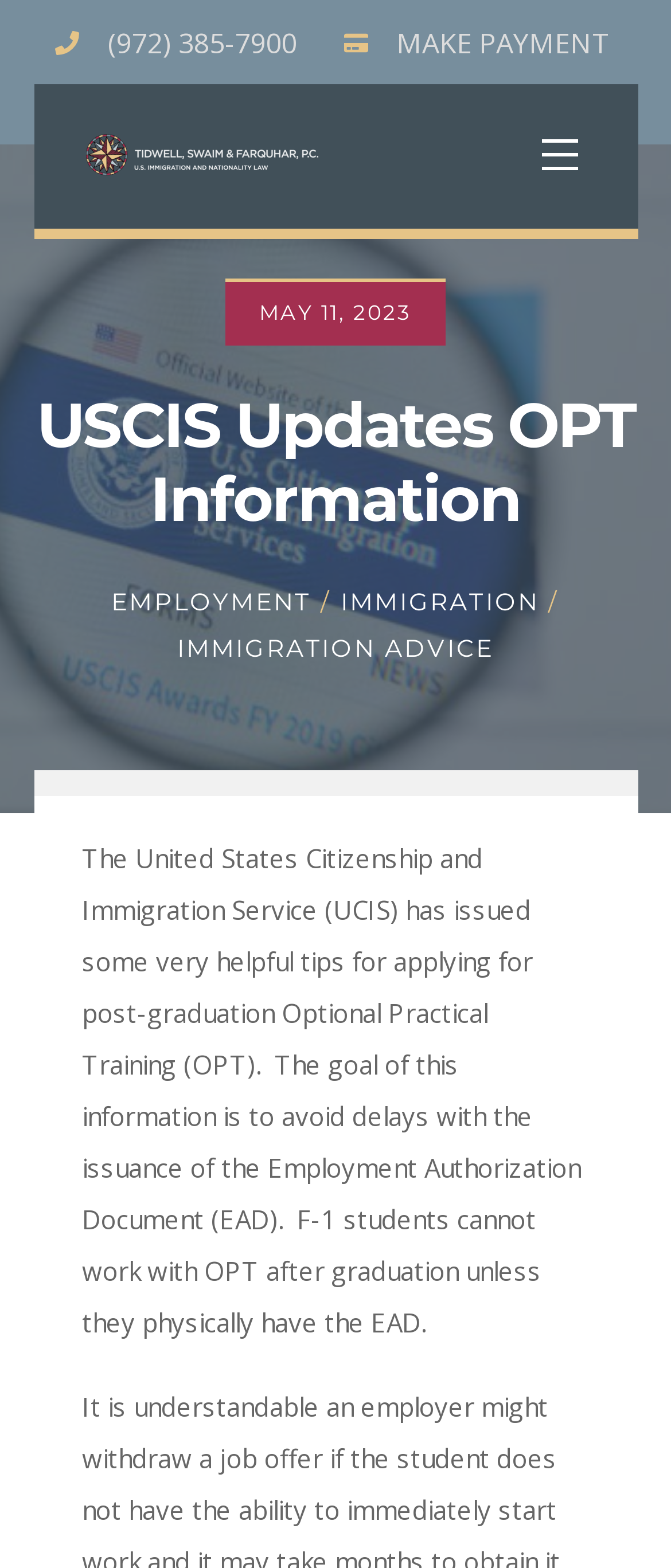Calculate the bounding box coordinates of the UI element given the description: "alt="Tidwell, Swaim & Farquhar"".

[0.127, 0.08, 0.474, 0.115]